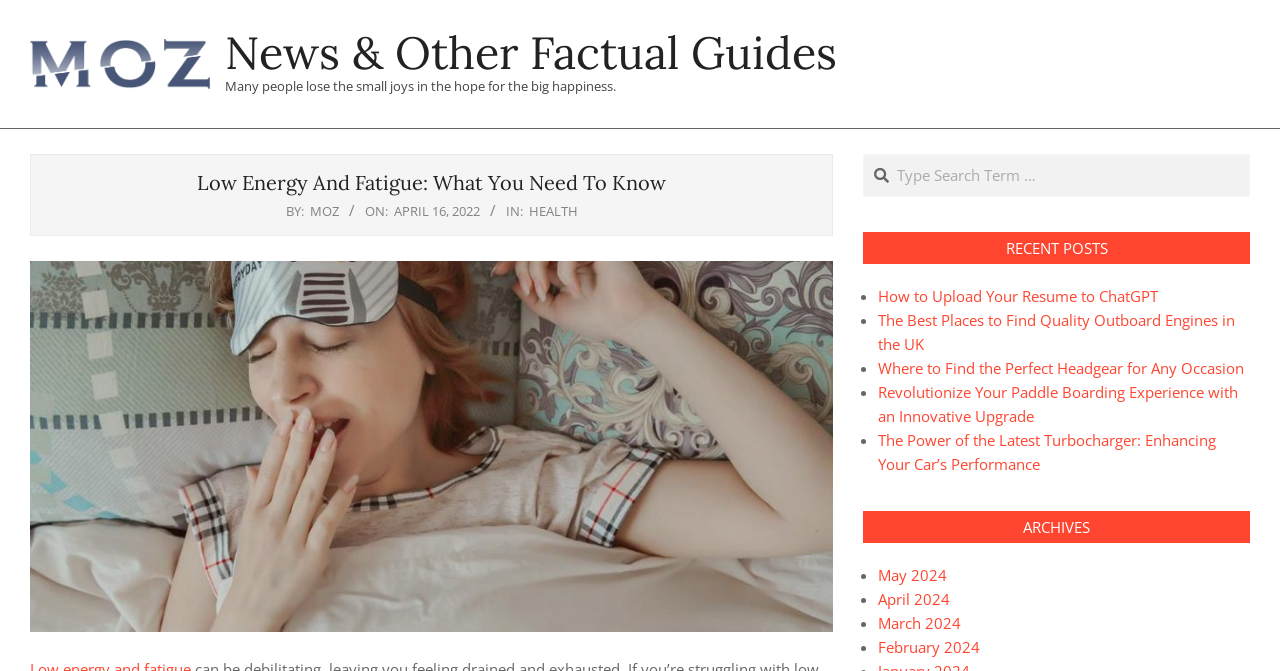Locate and extract the headline of this webpage.

Low Energy And Fatigue: What You Need To Know